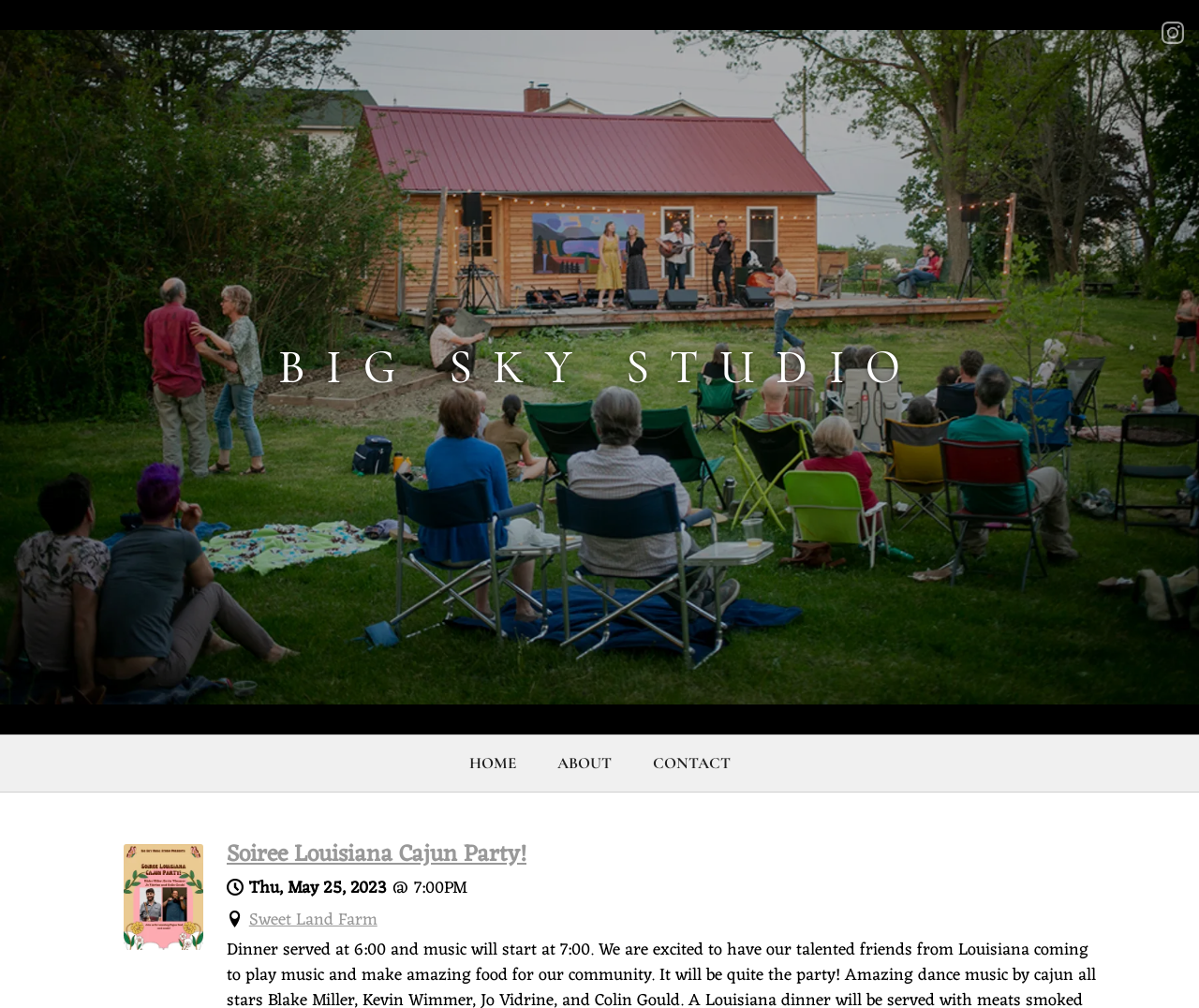What is the Instagram handle of the music studio?
Kindly offer a comprehensive and detailed response to the question.

I found the answer by looking at the link element with the text 'https://www.instagram.com/bigskymusicstudio/' and noting that the Instagram handle is '@bigskymusicstudio'.